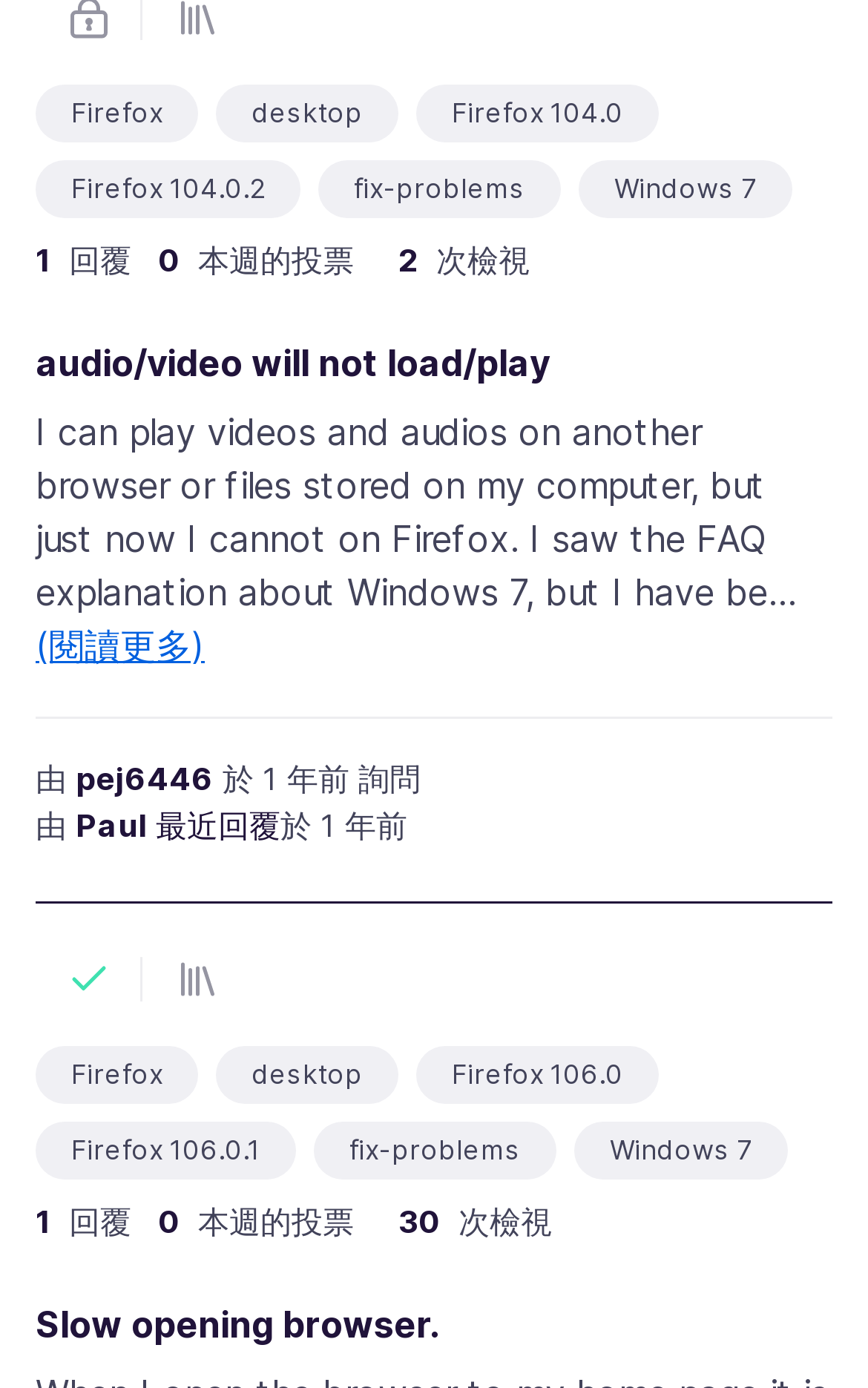Using the description "Slow opening browser.", predict the bounding box of the relevant HTML element.

[0.041, 0.938, 0.505, 0.97]